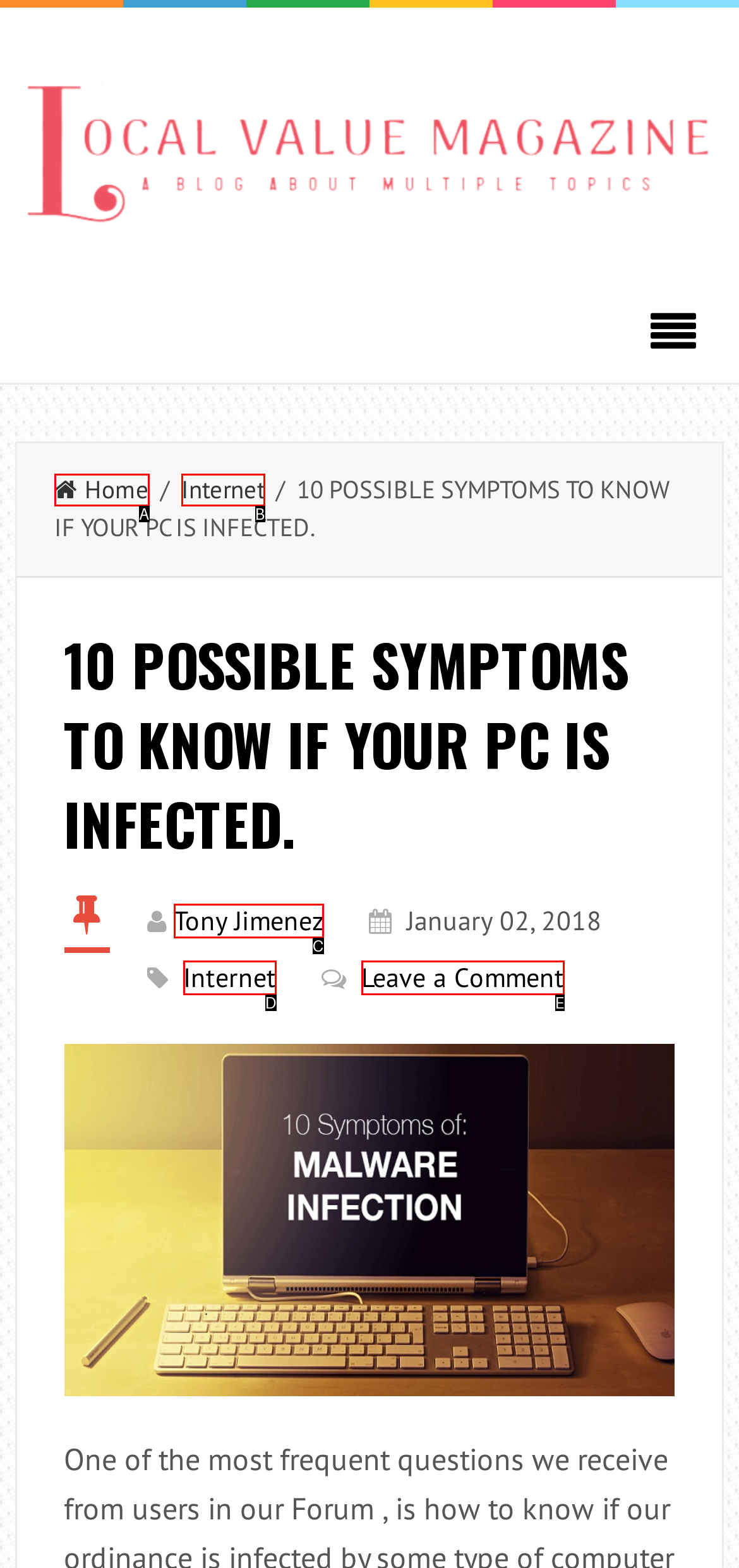Identify the letter of the option that best matches the following description: Internet. Respond with the letter directly.

B